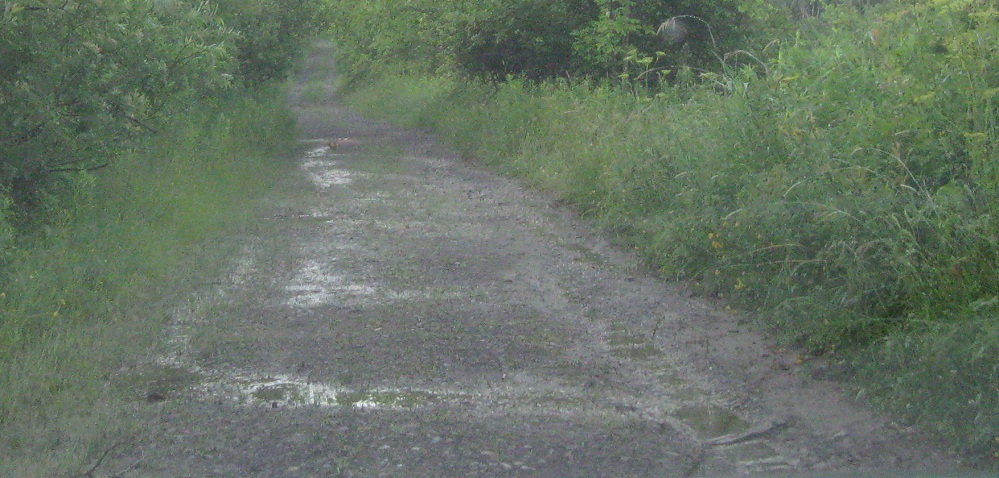Describe all elements and aspects of the image.

The image depicts a tranquil, overgrown pathway winding through lush greenery. The dirt road, damp from recent rainfall, is marked by puddles reflecting the soft light overhead. Flanking both sides of the path, dense foliage thrives, showcasing various shades of green, while wild grasses and plants create a natural frame. The atmosphere exudes a sense of calmness and solitude, inviting the viewer to imagine a serene walk in nature, away from the hustle and bustle of daily life.